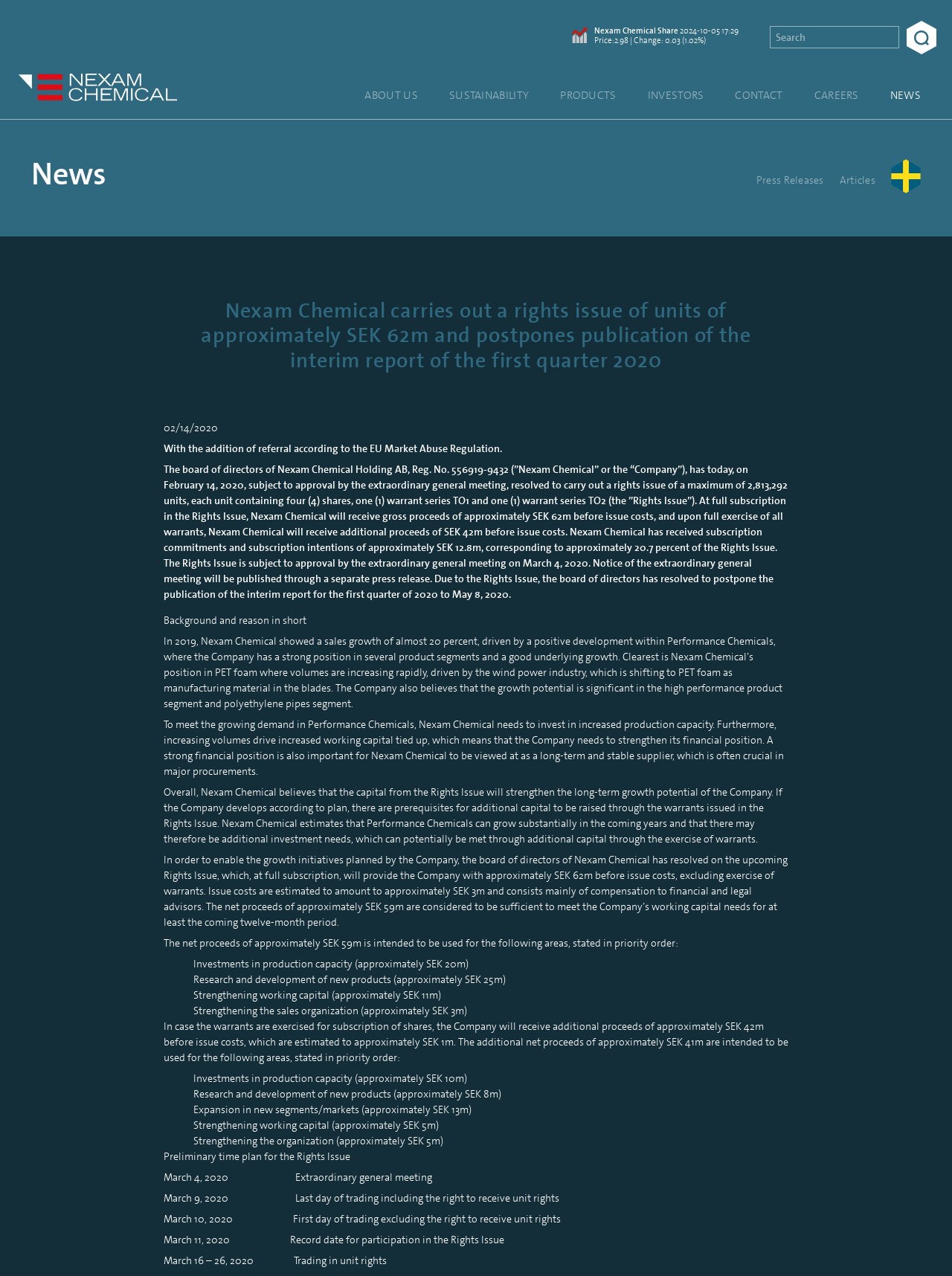Identify the bounding box coordinates of the clickable region required to complete the instruction: "Search for something". The coordinates should be given as four float numbers within the range of 0 and 1, i.e., [left, top, right, bottom].

[0.808, 0.02, 0.944, 0.038]